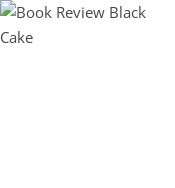Give a detailed account of the contents of the image.

The image depicts a thumbnail associated with a book review titled "Black Cake." It serves as a visual representation of the review, likely designed to attract readers' attention. Below the image, the title is written clearly, reinforcing its connection to the review. The overall layout suggests a focus on promoting the book and providing information about the author, Charmaine Wilkerson. This image is strategically placed in the section of the webpage dedicated to sharing further details about the book and its author, enhancing the reader's engagement with the content.